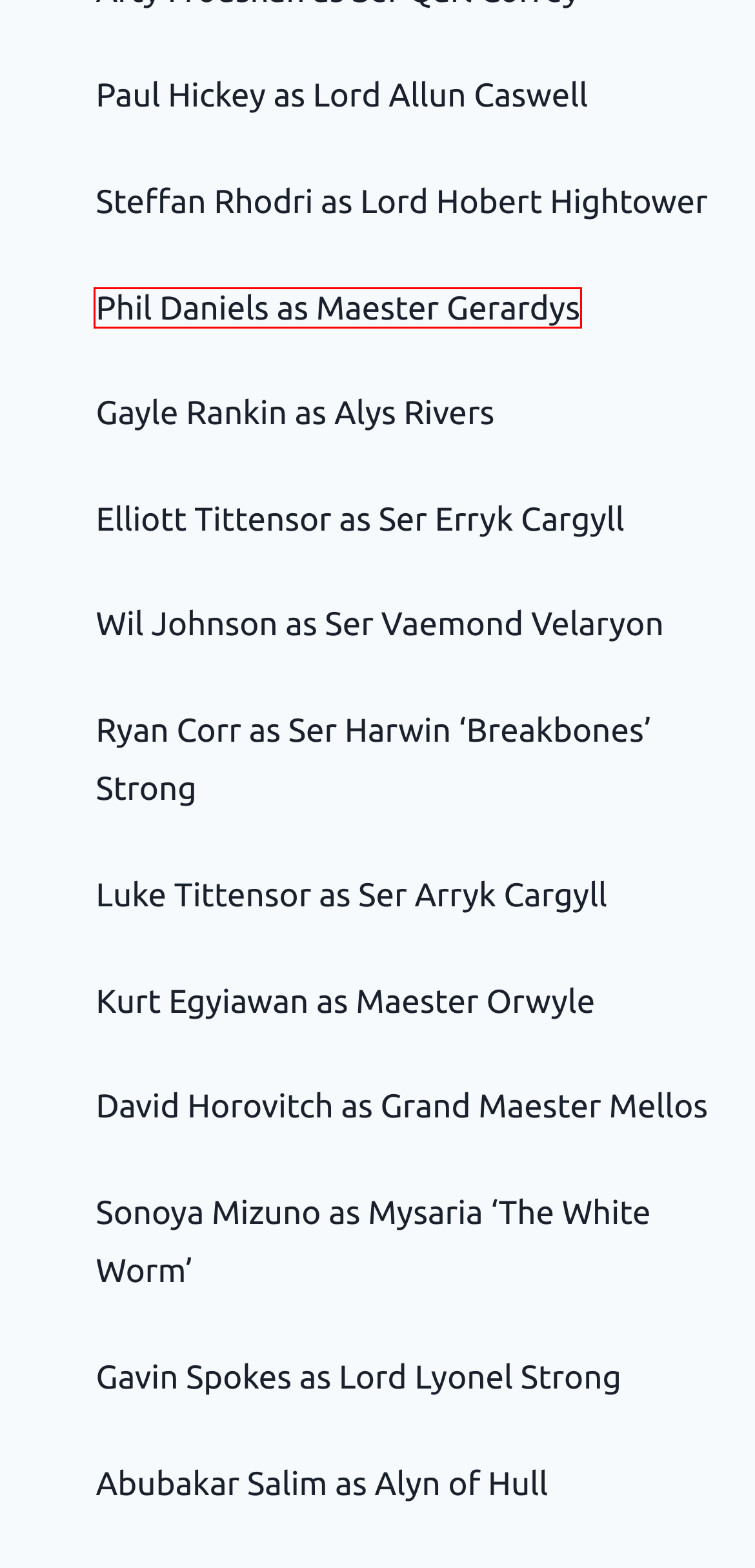You have been given a screenshot of a webpage, where a red bounding box surrounds a UI element. Identify the best matching webpage description for the page that loads after the element in the bounding box is clicked. Options include:
A. Luke Tittensor as Ser Arryk Cargyll
B. David Horovitch as Grand Maester Mellos
C. Ryan Corr as Ser Harwin 'Breakbones' Strong
D. Paul Hickey as Lord Allun Caswell
E. Abubakar Salim as Alyn of Hull
F. Phil Daniels as Maester Gerardys
G. Elliott Tittensor as Ser Erryk Cargyll
H. Steffan Rhodri as Lord Hobert Hightower

F